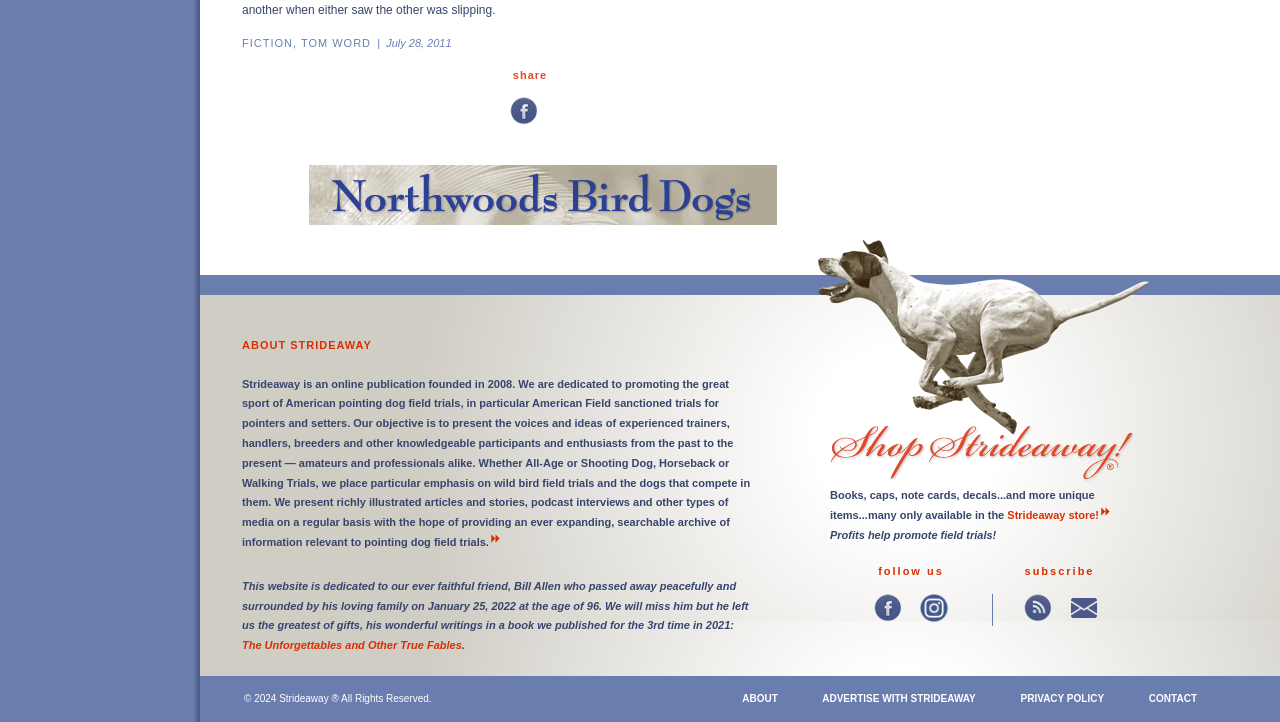Select the bounding box coordinates of the element I need to click to carry out the following instruction: "Search for something in the search box".

None